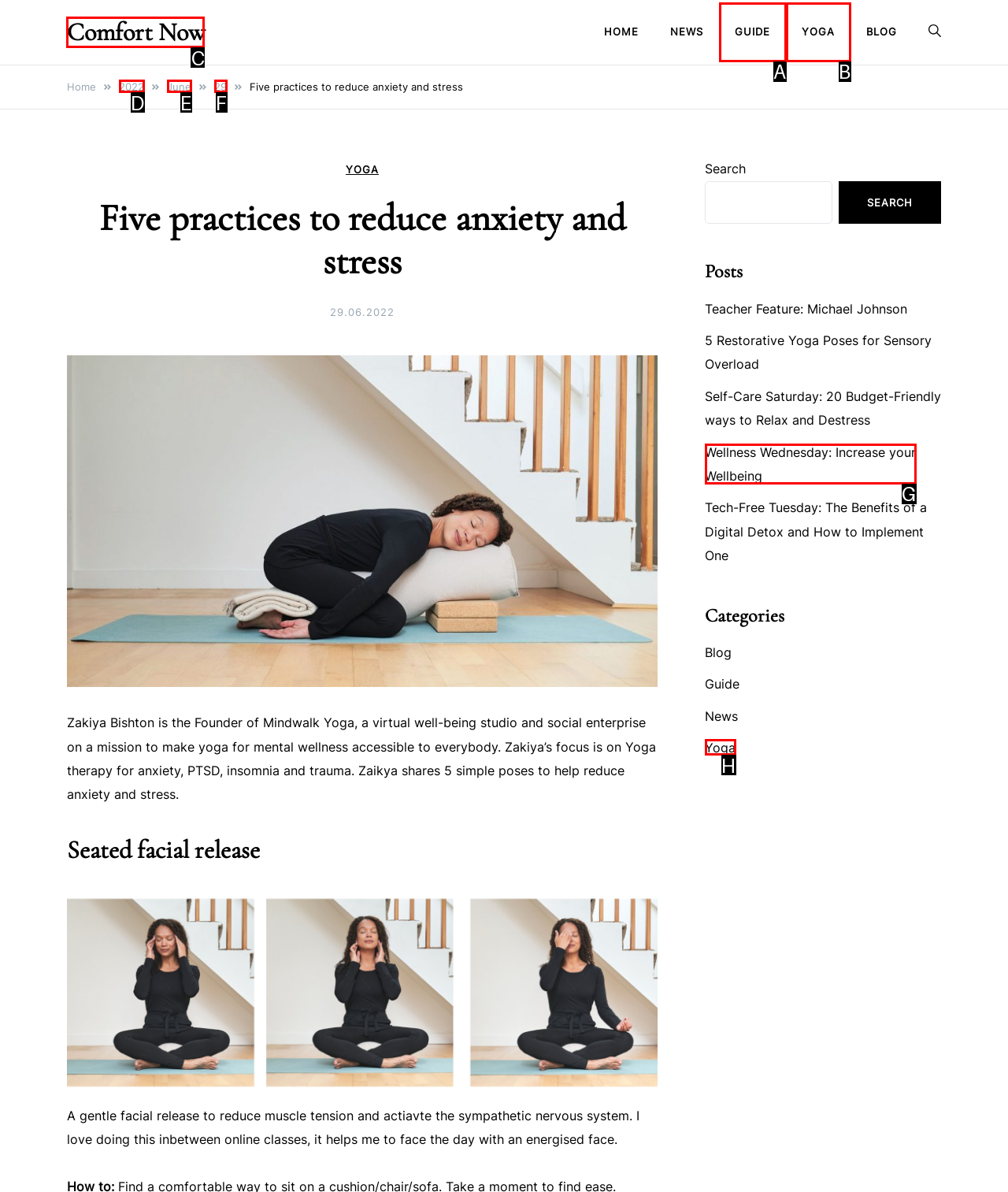Identify the letter of the UI element needed to carry out the task: Click on the Installation link
Reply with the letter of the chosen option.

None